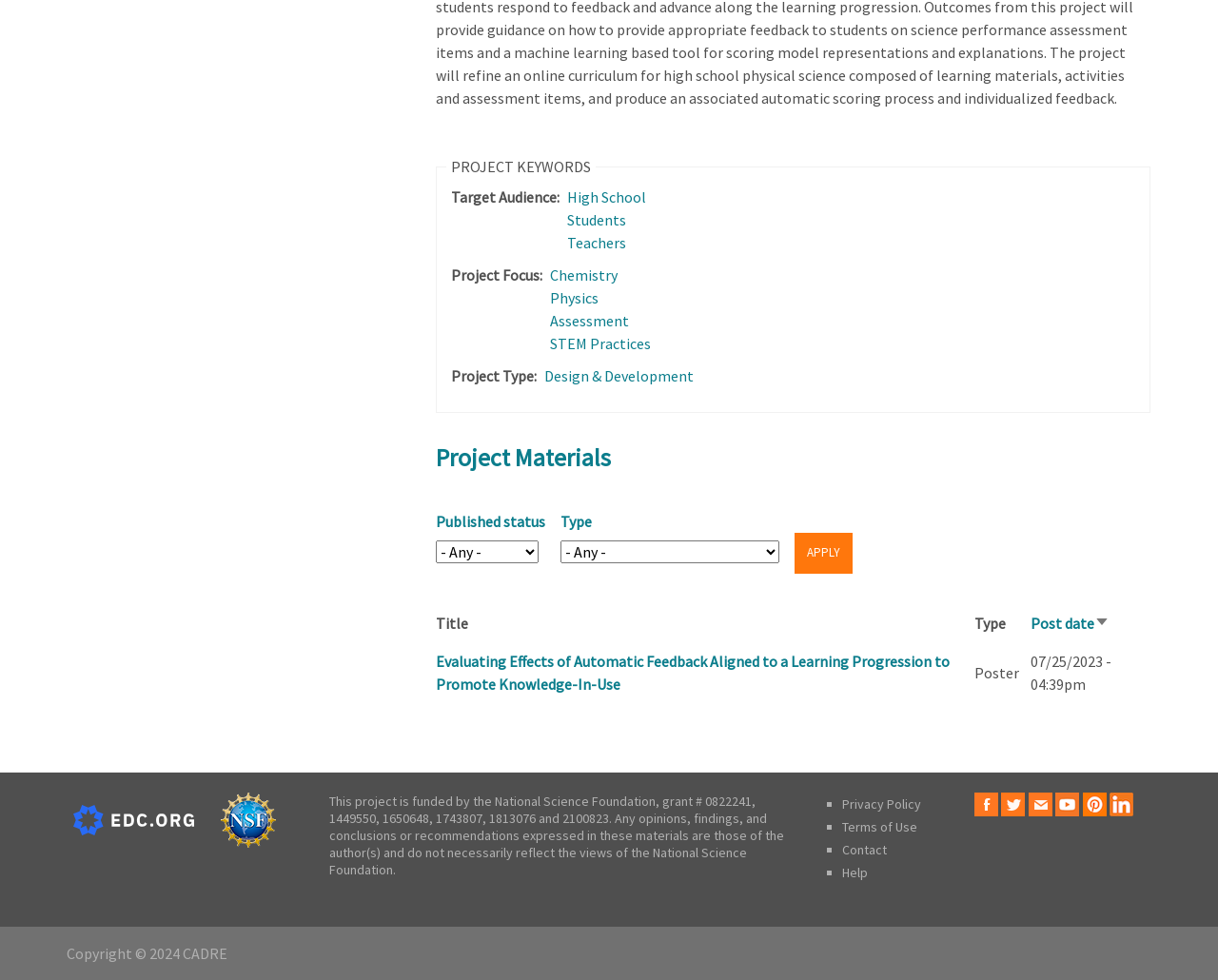Determine the bounding box coordinates of the clickable region to execute the instruction: "Select project type". The coordinates should be four float numbers between 0 and 1, denoted as [left, top, right, bottom].

[0.447, 0.374, 0.569, 0.394]